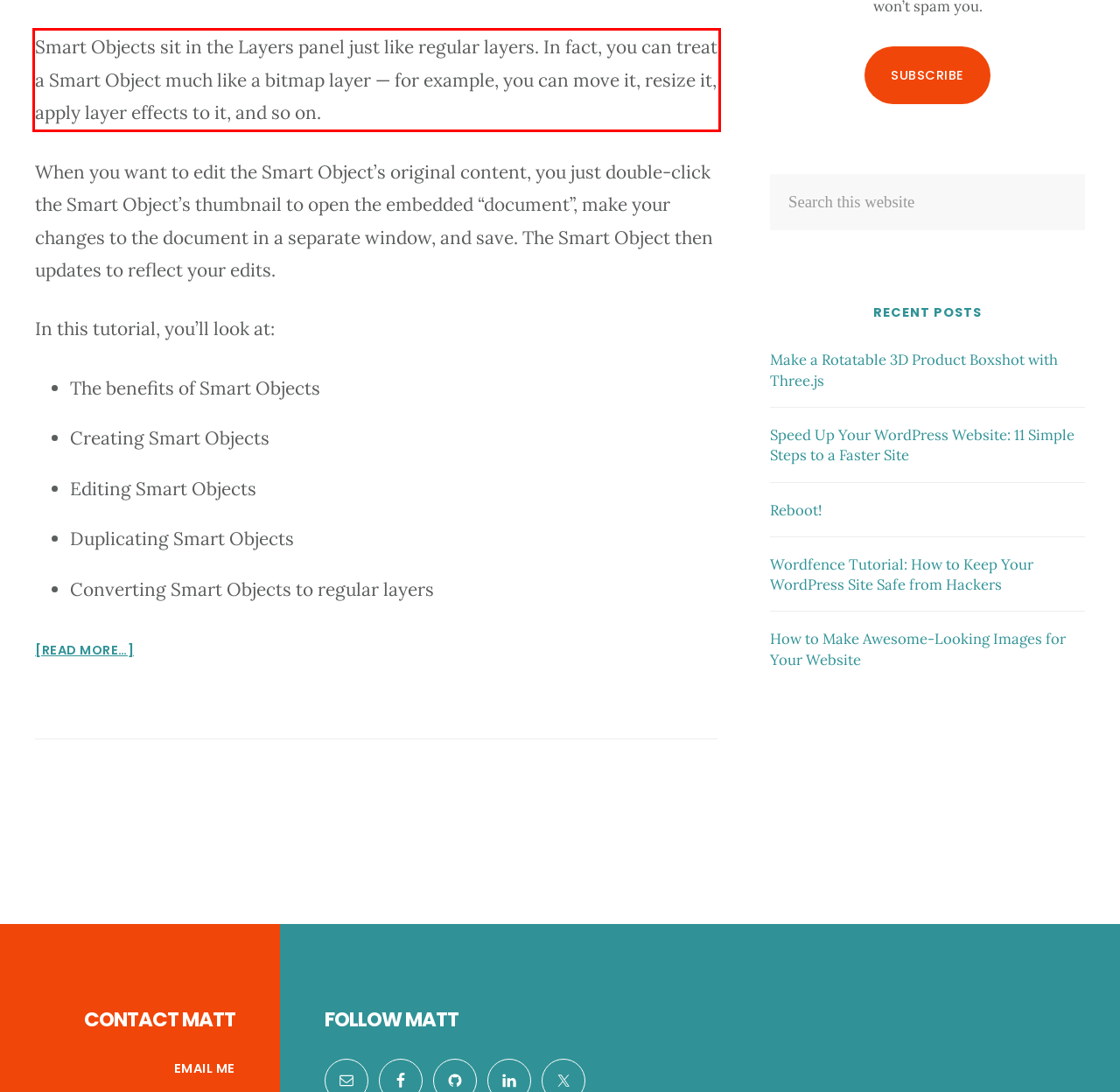Identify the text inside the red bounding box in the provided webpage screenshot and transcribe it.

Smart Objects sit in the Layers panel just like regular layers. In fact, you can treat a Smart Object much like a bitmap layer — for example, you can move it, resize it, apply layer effects to it, and so on.